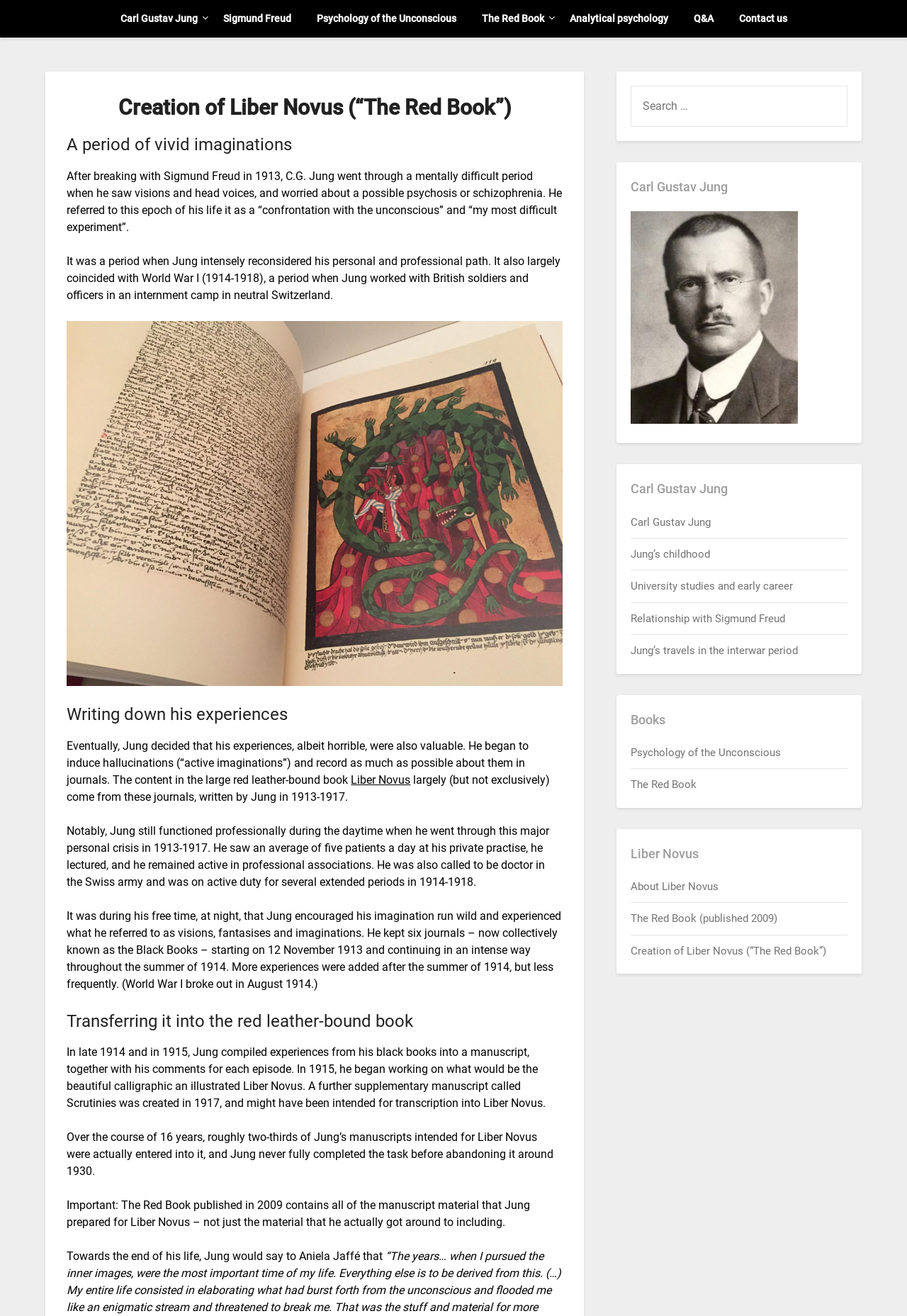Identify the first-level heading on the webpage and generate its text content.

Creation of Liber Novus (“The Red Book”)